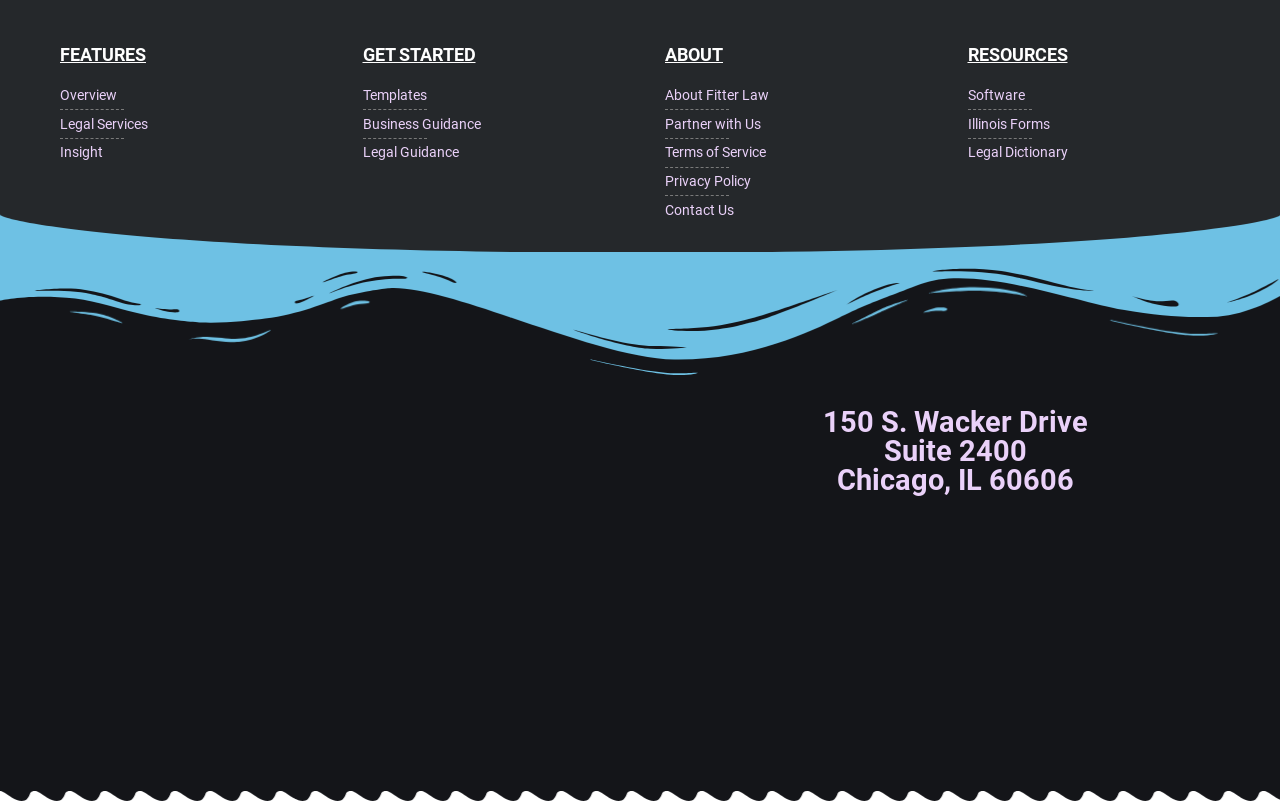Locate the bounding box of the user interface element based on this description: "Multisectoral analysis of drought impacts...".

None